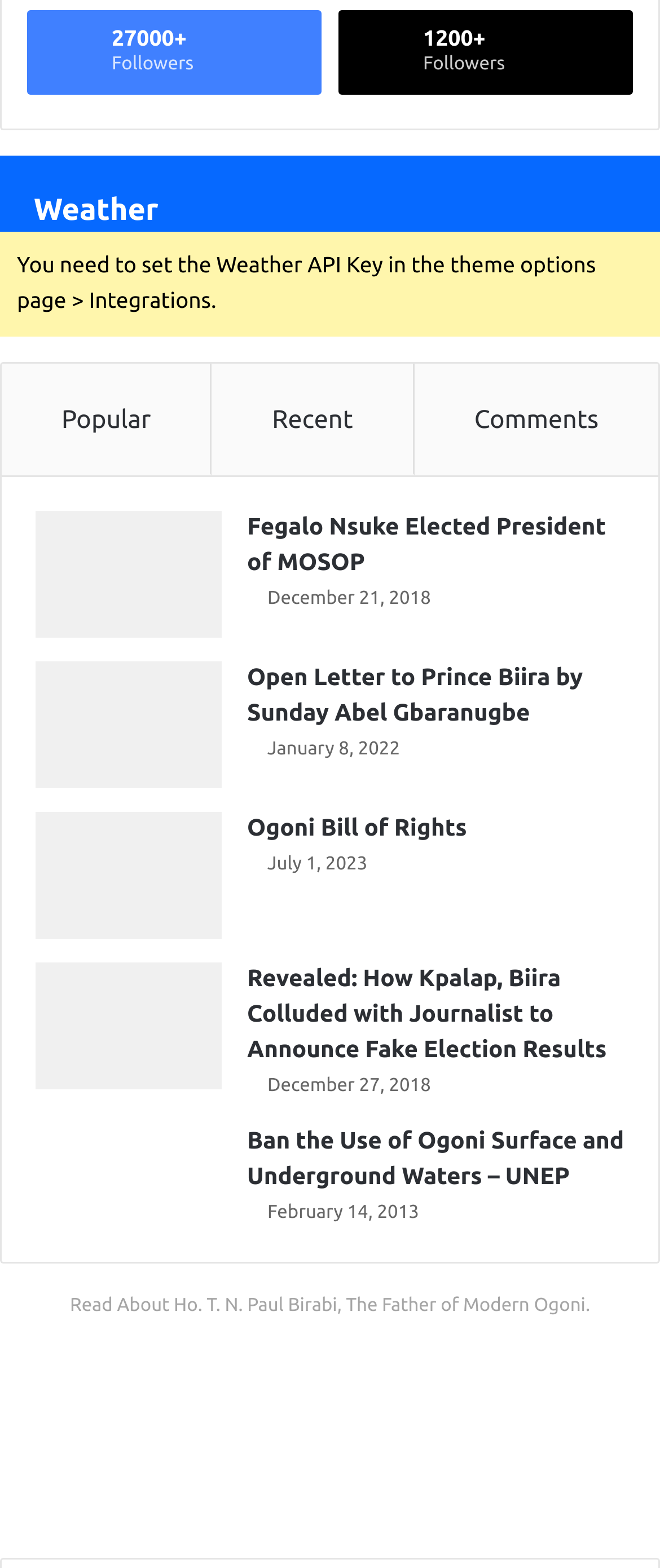Based on the element description Popular, identify the bounding box coordinates for the UI element. The coordinates should be in the format (top-left x, top-left y, bottom-right x, bottom-right y) and within the 0 to 1 range.

[0.003, 0.232, 0.322, 0.303]